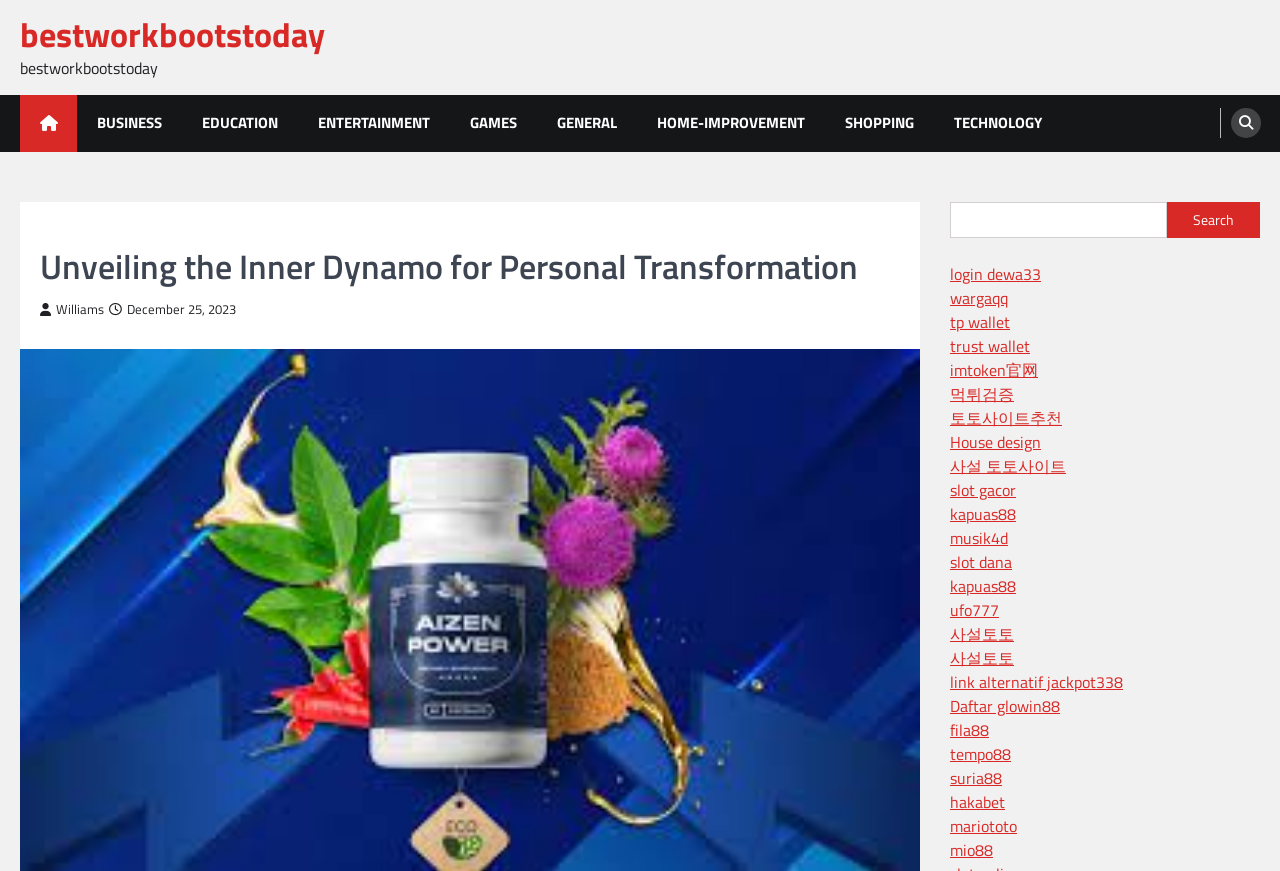Please mark the bounding box coordinates of the area that should be clicked to carry out the instruction: "Click on the 'BUSINESS' link".

[0.06, 0.109, 0.142, 0.173]